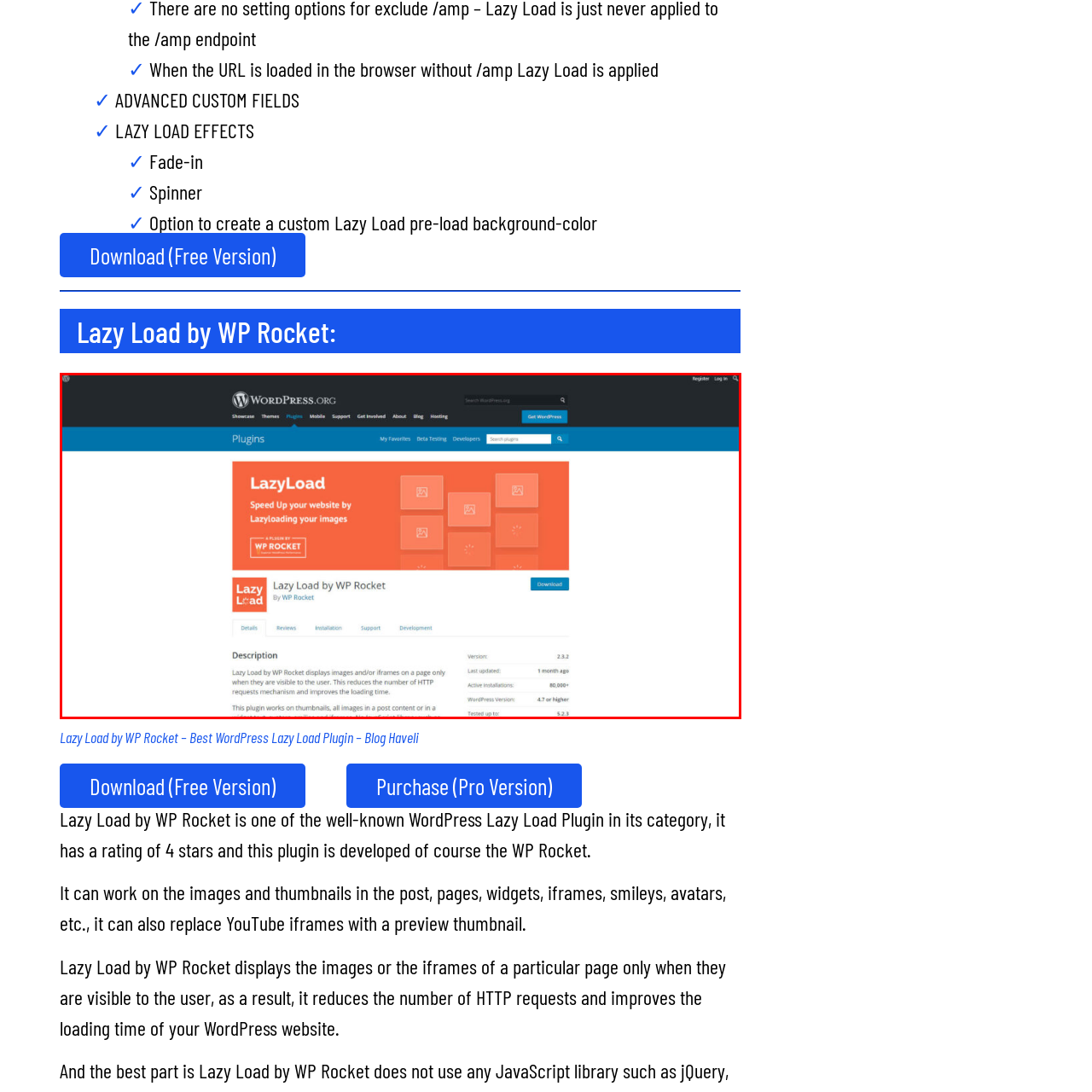What is the purpose of the plugin?
Observe the image enclosed by the red boundary and respond with a one-word or short-phrase answer.

Speed up website